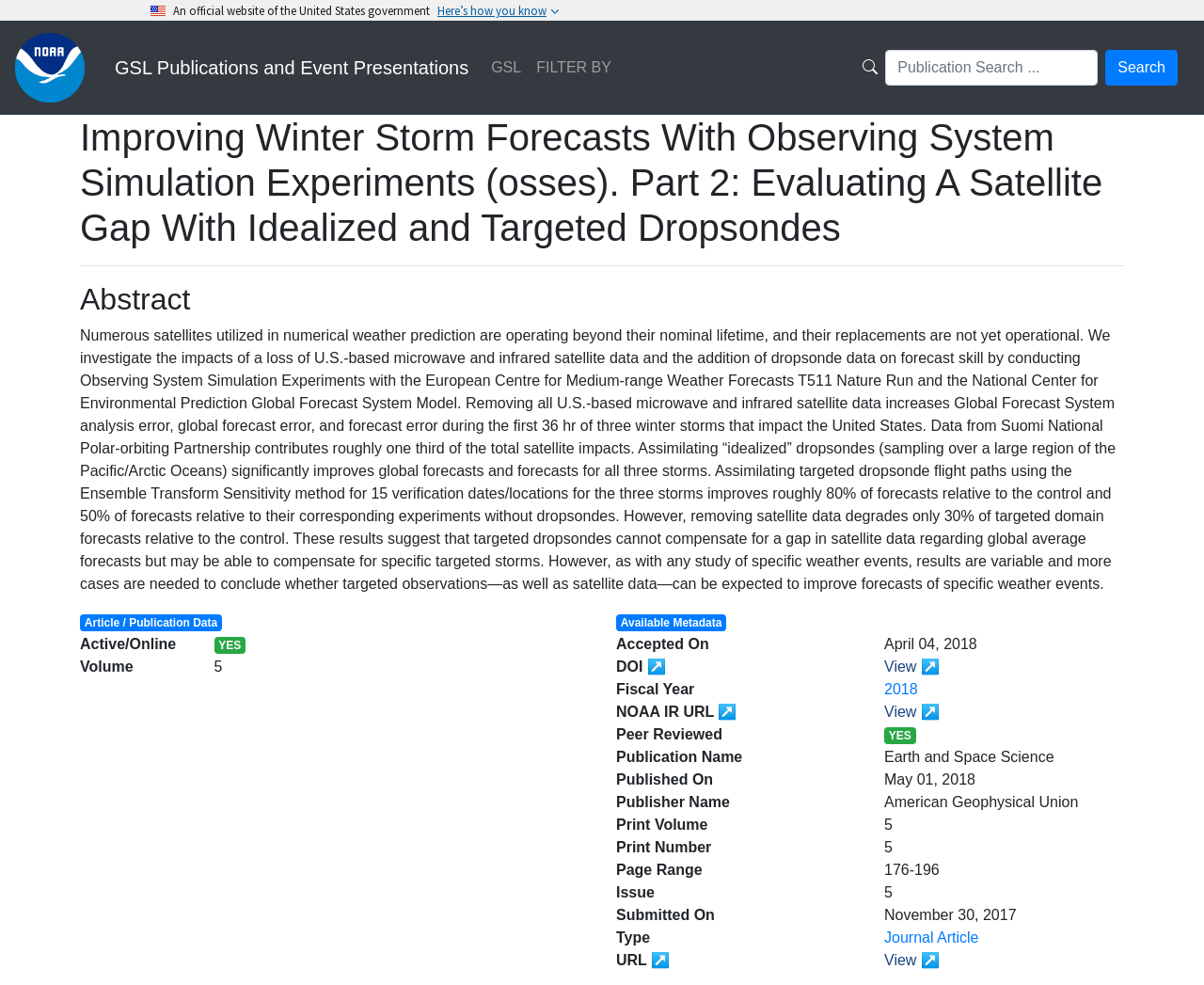Bounding box coordinates are specified in the format (top-left x, top-left y, bottom-right x, bottom-right y). All values are floating point numbers bounded between 0 and 1. Please provide the bounding box coordinate of the region this sentence describes: YES

[0.734, 0.738, 0.761, 0.754]